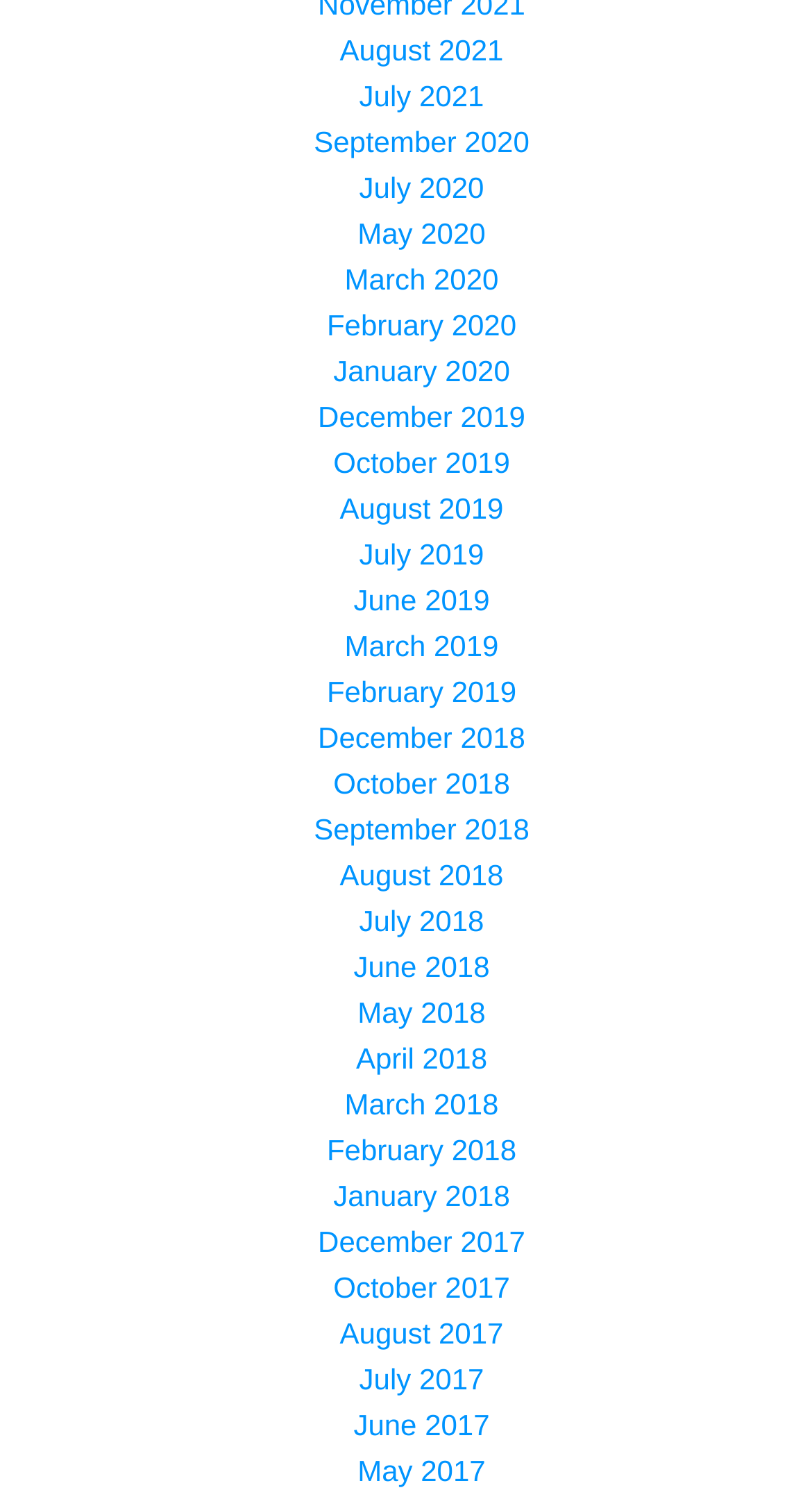Answer the question below with a single word or a brief phrase: 
Are there any links available for the month of April?

Yes